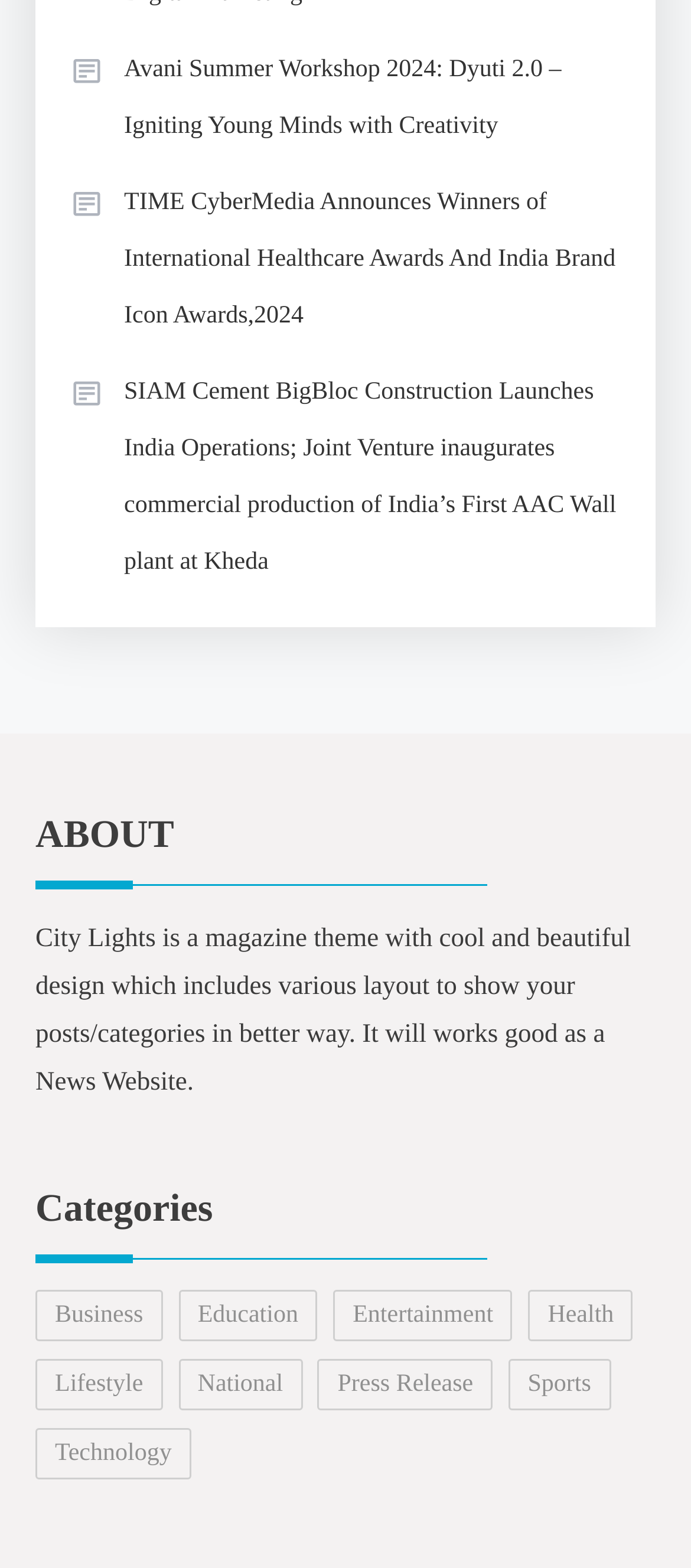What is the name of the workshop mentioned in the first link? Please answer the question using a single word or phrase based on the image.

Avani Summer Workshop 2024